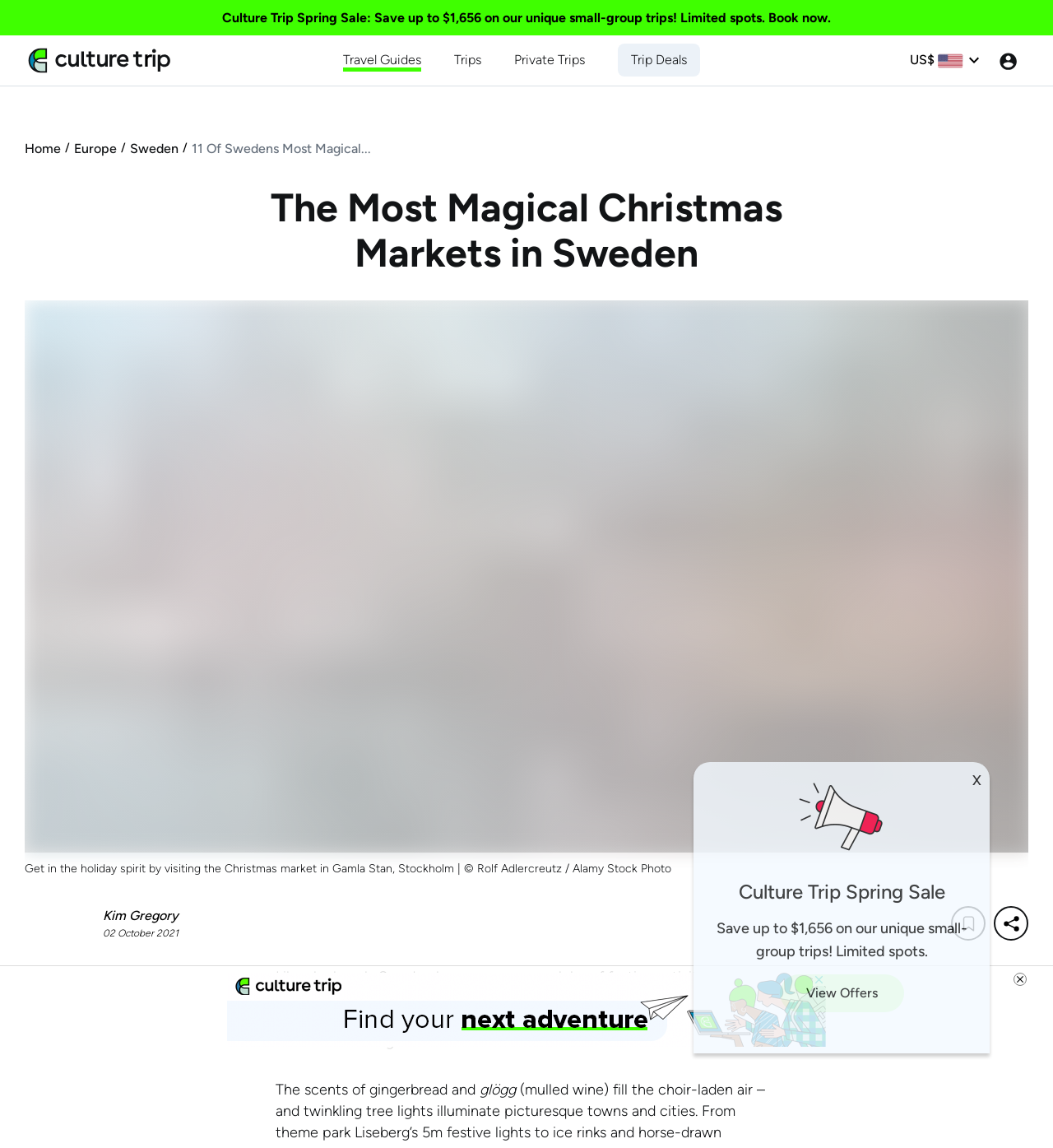Respond to the following question using a concise word or phrase: 
What is the name of the company offering trips?

Culture Trip